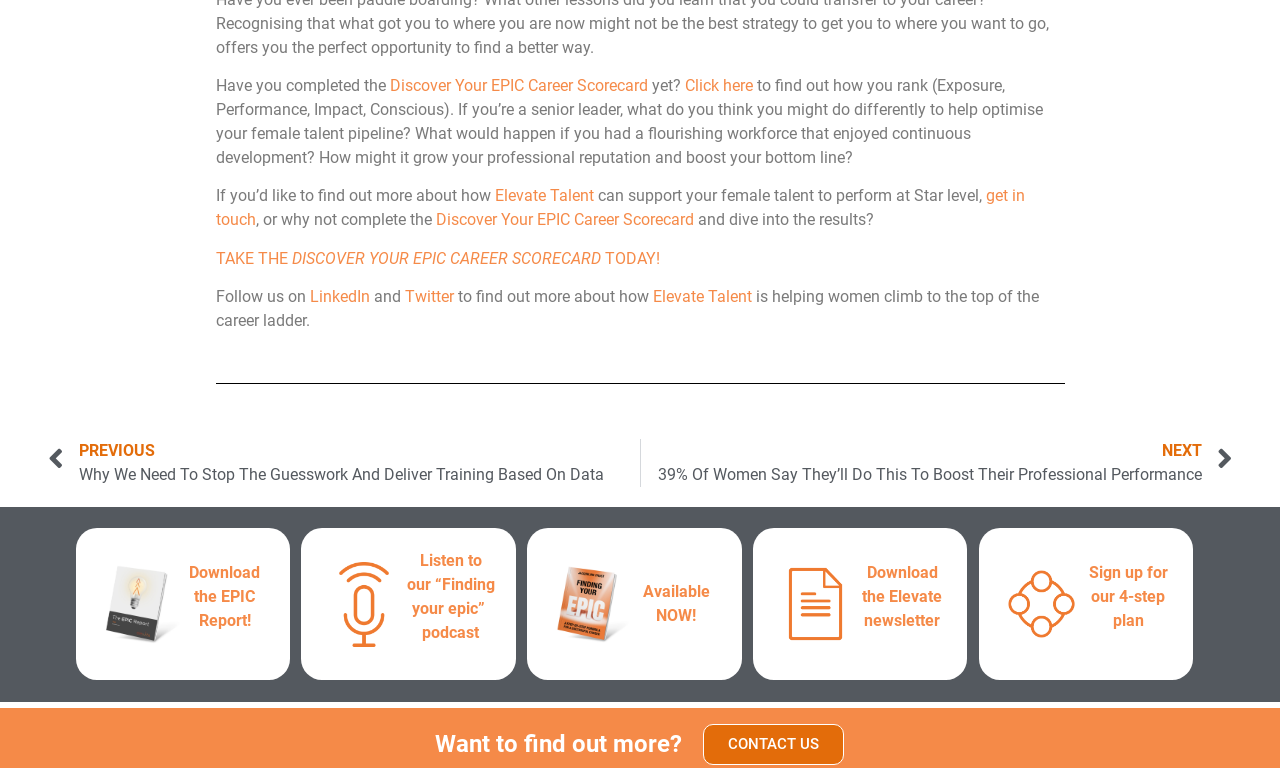What can be downloaded from the webpage?
From the image, respond using a single word or phrase.

EPIC Report and newsletter